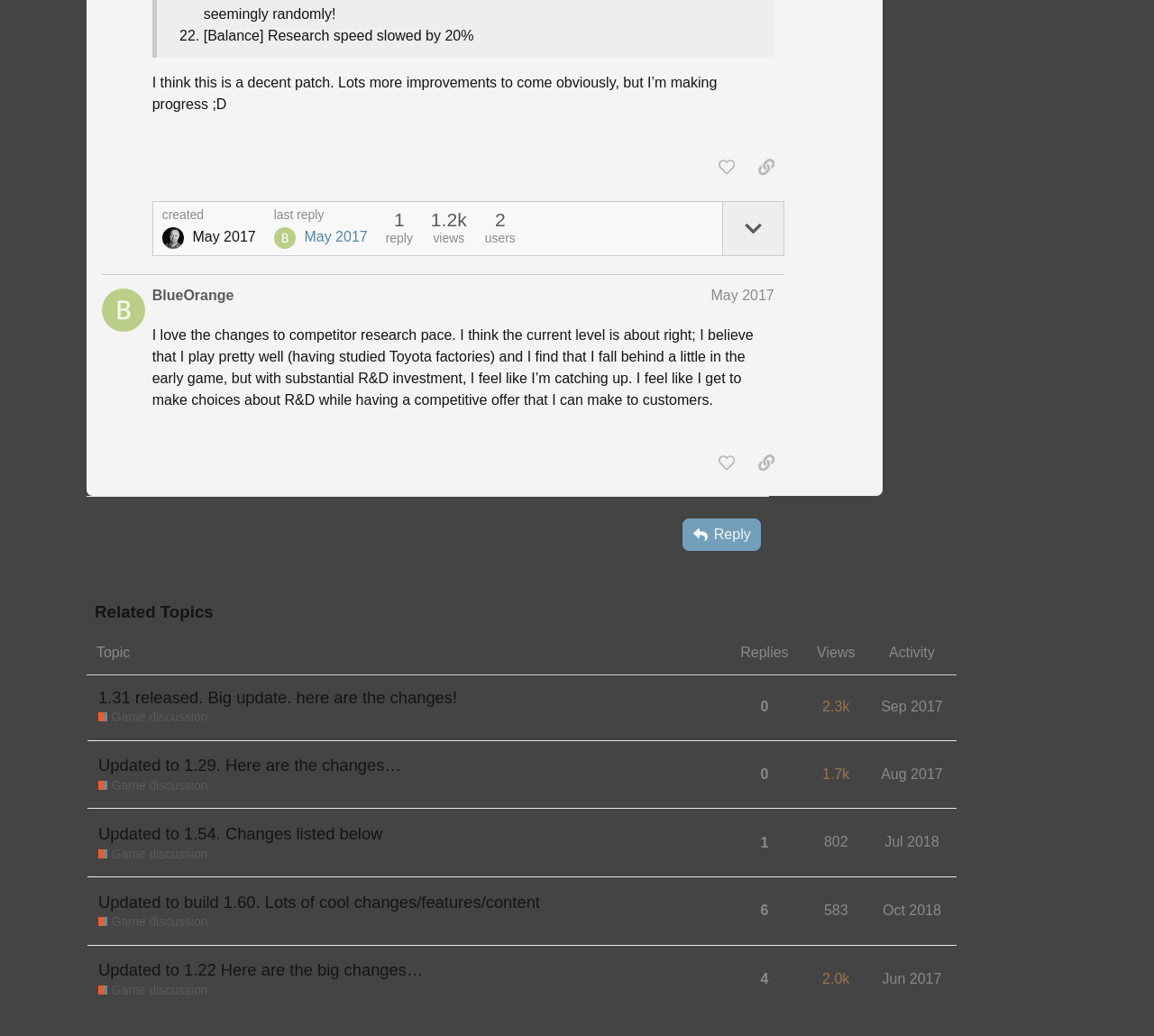Identify the bounding box coordinates for the UI element described as follows: last reply May 2017. Use the format (top-left x, top-left y, bottom-right x, bottom-right y) and ensure all values are floating point numbers between 0 and 1.

[0.237, 0.202, 0.319, 0.24]